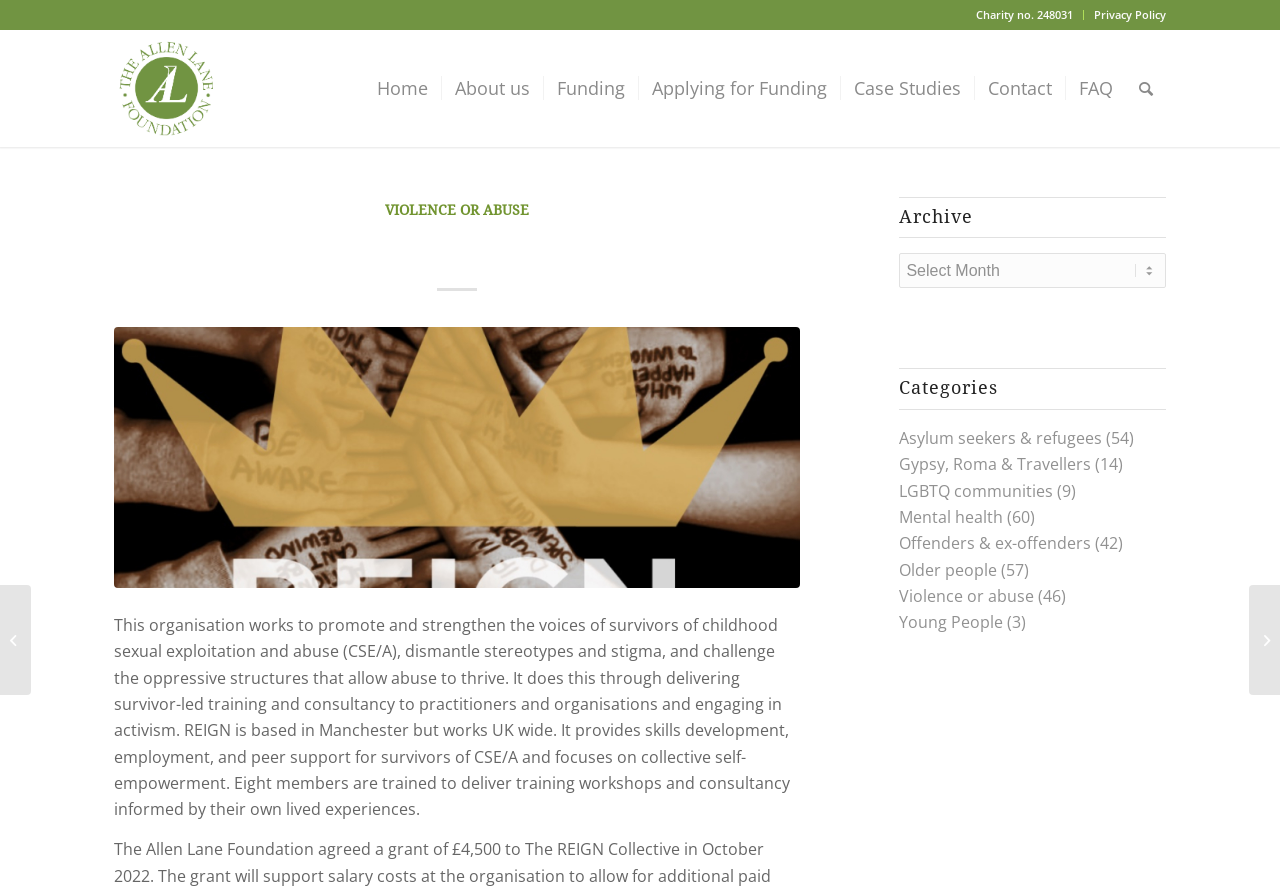How many menu items are there in the main menu?
Give a single word or phrase answer based on the content of the image.

9